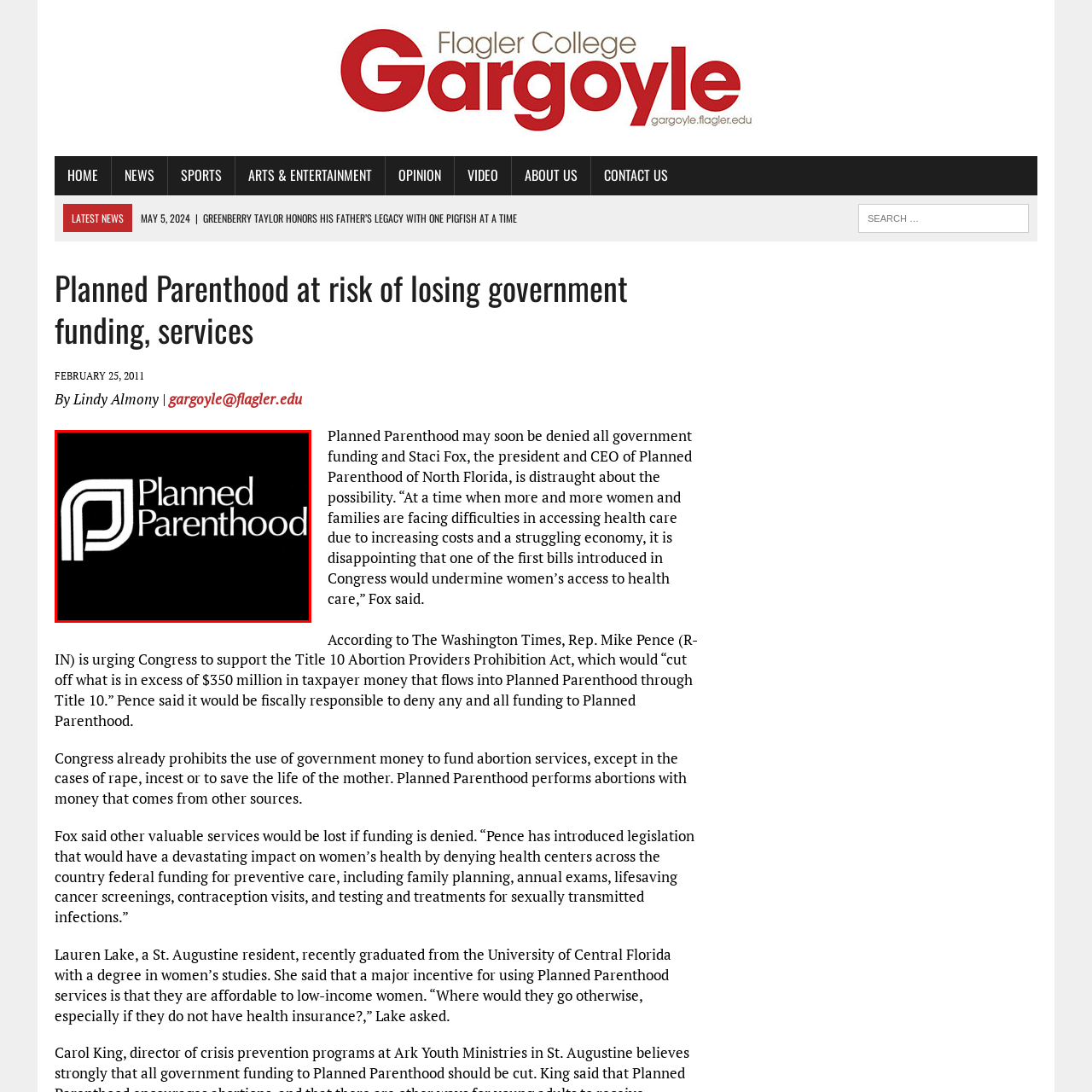Observe the image enclosed by the red rectangle, What is the logo of Planned Parenthood primarily used for?
 Give a single word or phrase as your answer.

Symbolizing health equity